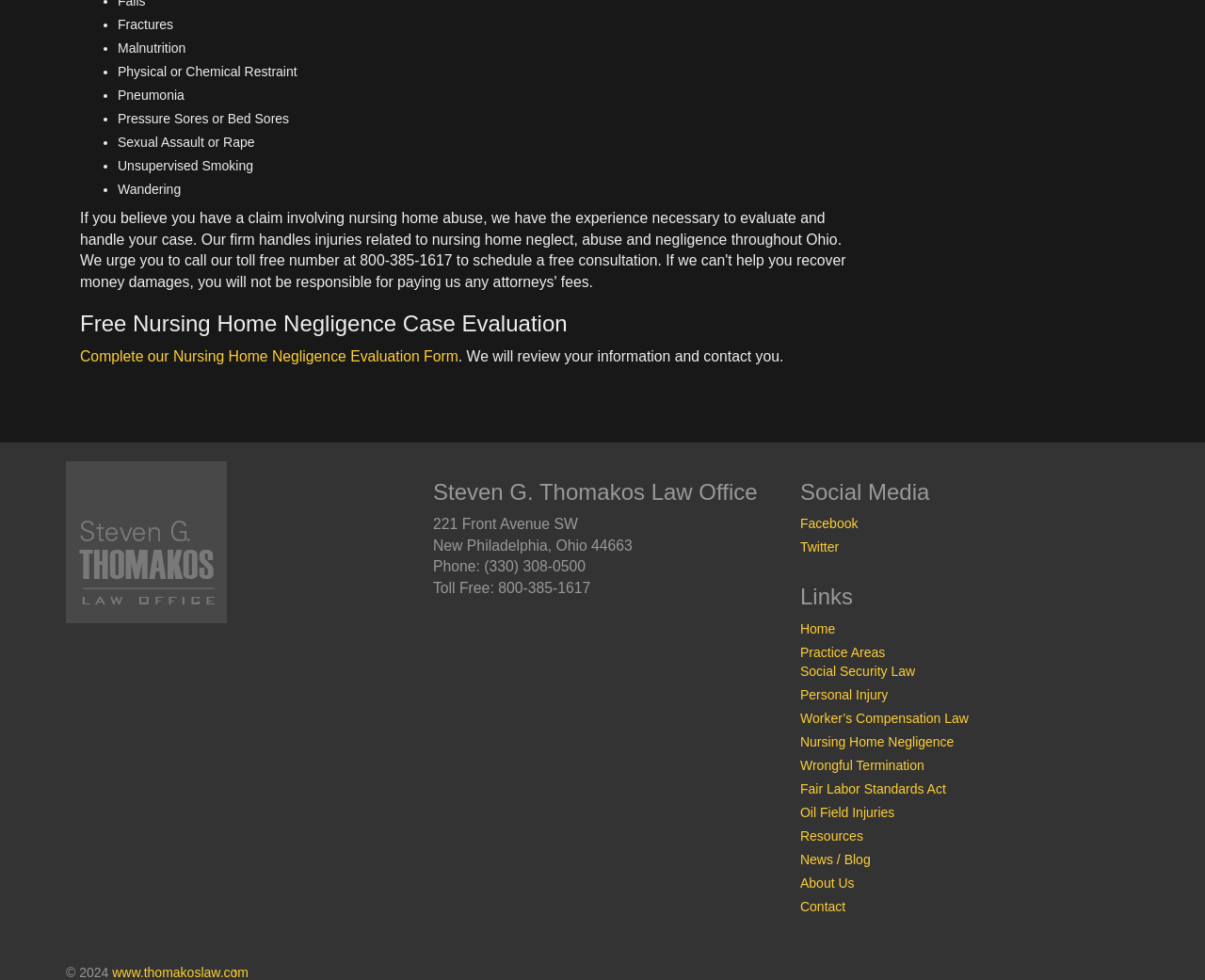Provide a brief response to the question below using a single word or phrase: 
What is the year of the copyright?

2024